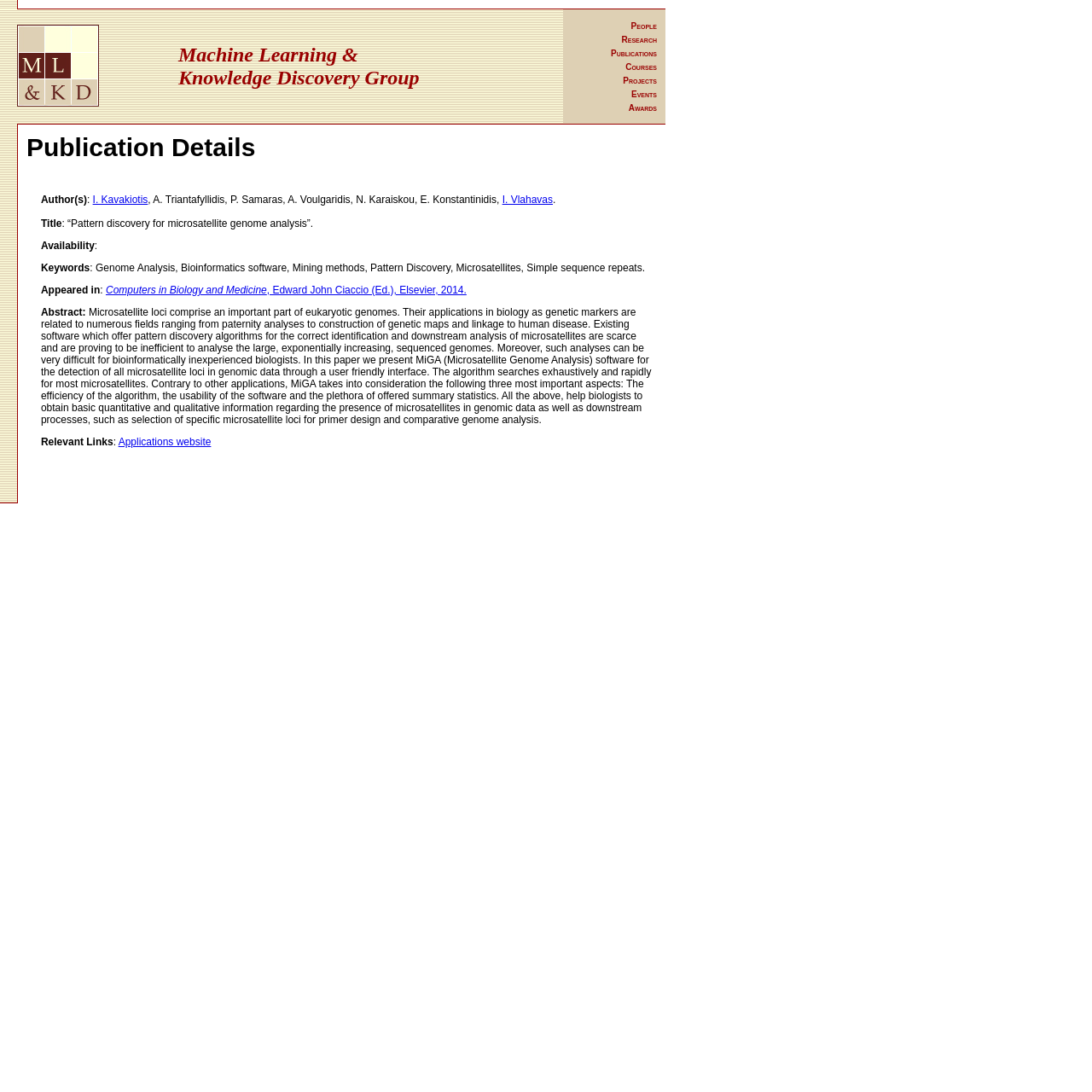Write a detailed summary of the webpage.

The webpage is about the Machine Learning and Knowledge Discovery group, specifically showcasing a publication detail. At the top, there is a logo of MLKD, followed by a navigation menu with links to People, Research, Publications, Courses, Projects, Events, and Awards.

Below the navigation menu, there is a section dedicated to the publication details. The title "Publication Details" is prominently displayed, followed by a table containing information about the publication. The table has several rows, each with a specific detail about the publication, such as authors, title, availability, keywords, and abstract.

The abstract is a lengthy text that describes the publication, which is about a software called MiGA (Microsatellite Genome Analysis) for detecting microsatellite loci in genomic data. The text explains the importance of microsatellites in eukaryotic genomes, the challenges of analyzing them, and how MiGA addresses these challenges.

At the bottom of the publication details section, there is a link to the applications website. Overall, the webpage is focused on providing detailed information about a specific publication related to machine learning and knowledge discovery.